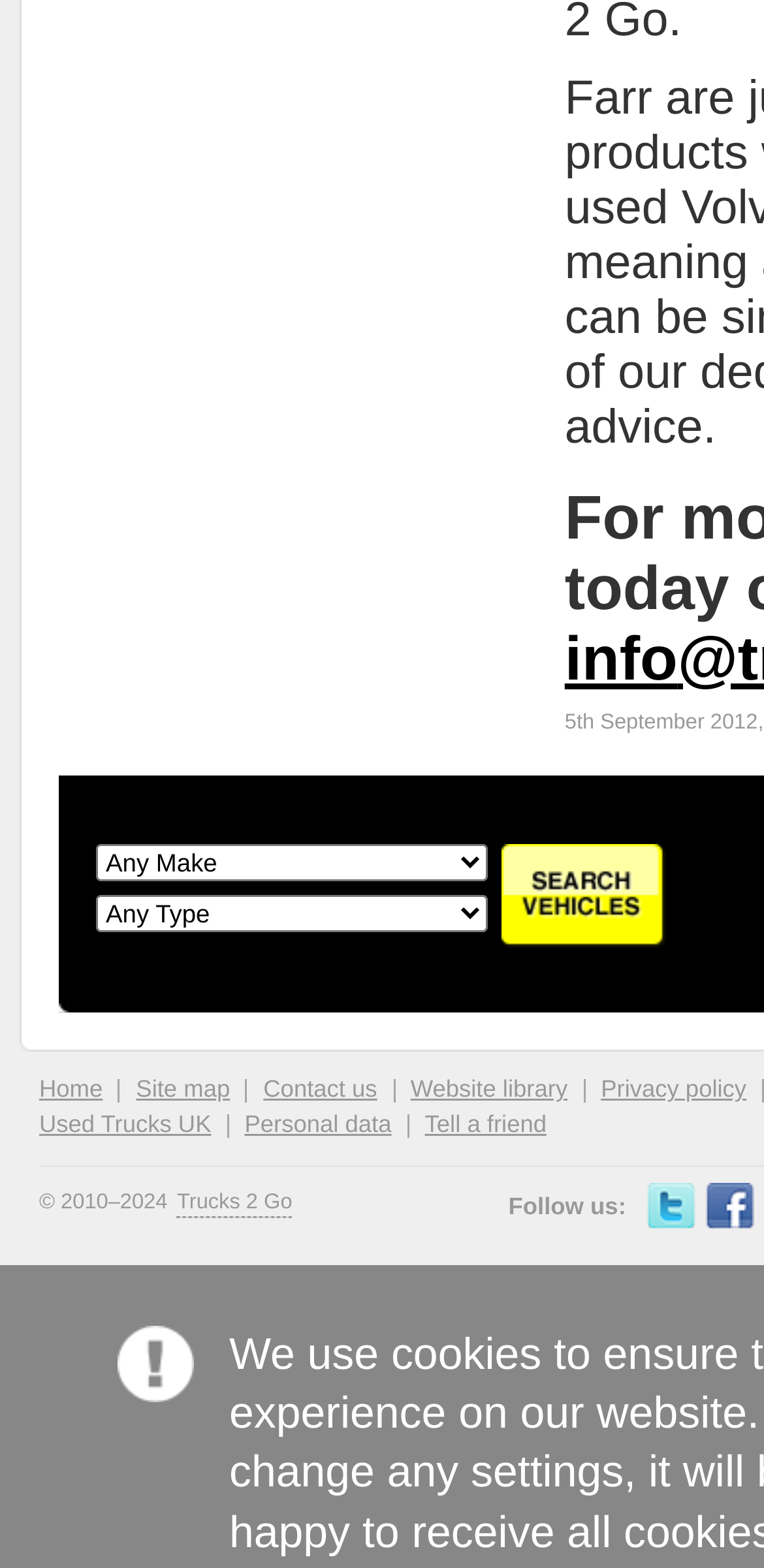Determine the bounding box coordinates of the section I need to click to execute the following instruction: "Go to home page". Provide the coordinates as four float numbers between 0 and 1, i.e., [left, top, right, bottom].

[0.051, 0.686, 0.134, 0.703]